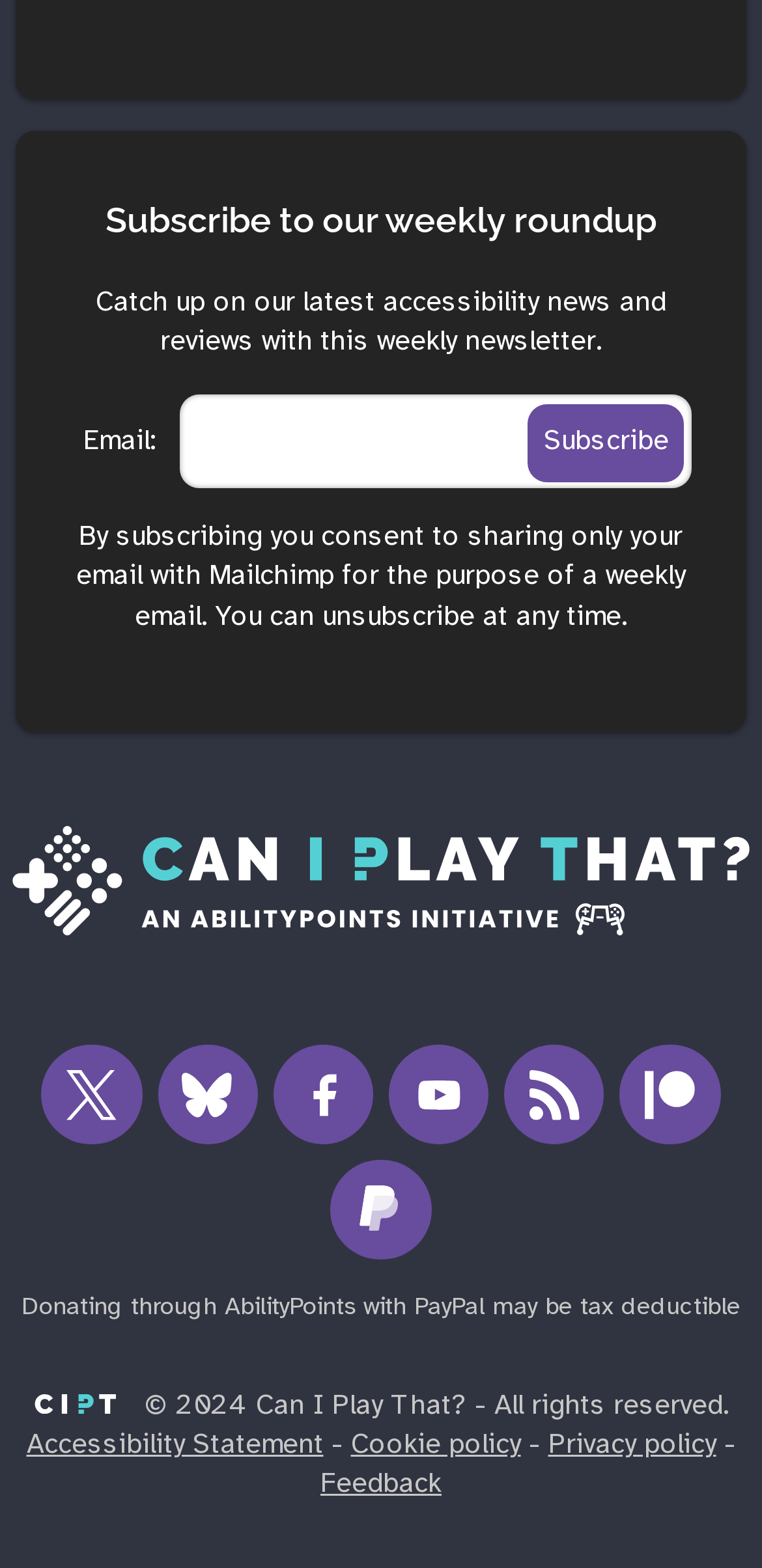Determine the bounding box coordinates of the clickable region to carry out the instruction: "Subscribe to the weekly newsletter".

[0.693, 0.258, 0.898, 0.308]